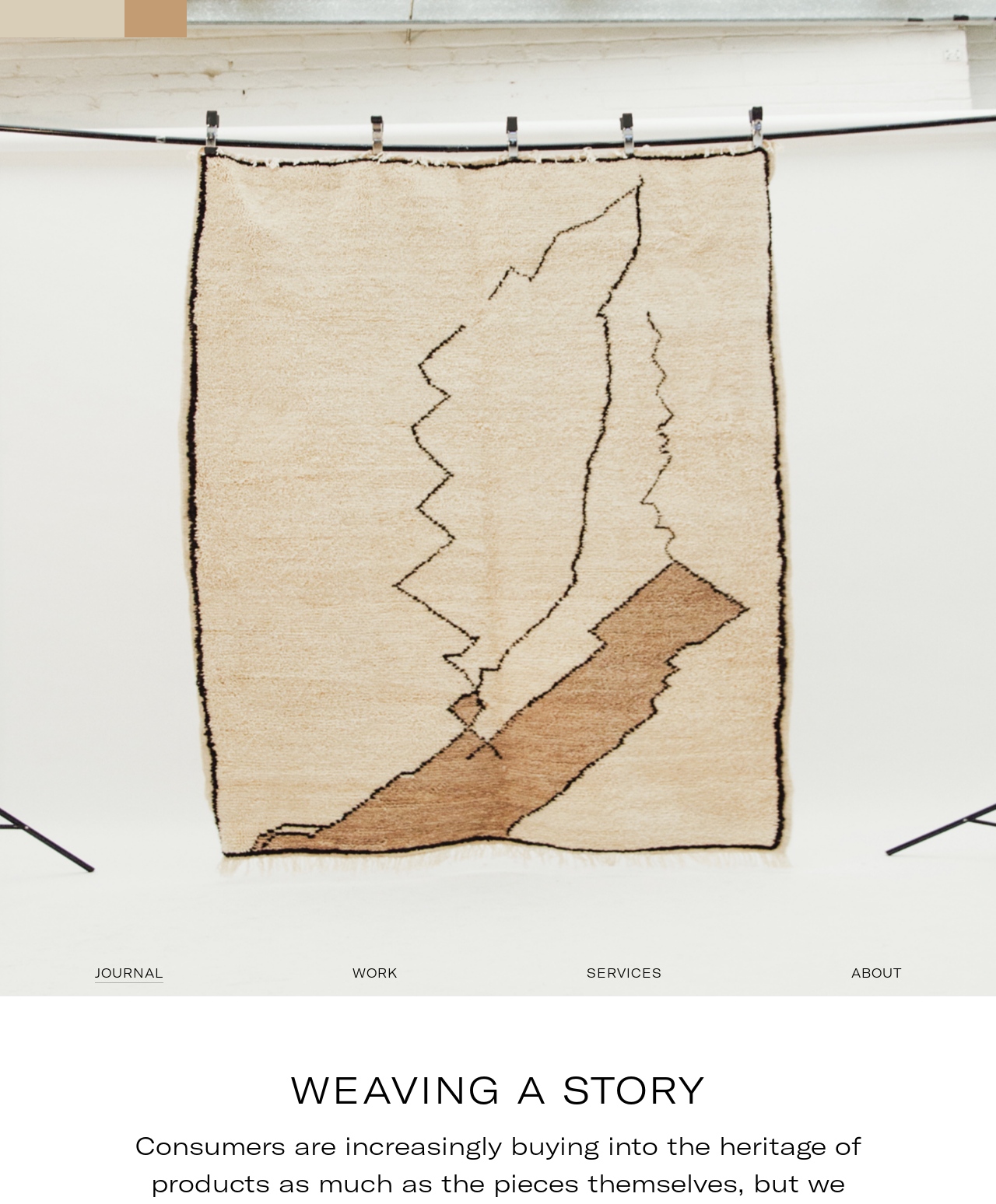Please provide a one-word or phrase answer to the question: 
What is the width of the 'WEAVING A STORY' heading?

0.562